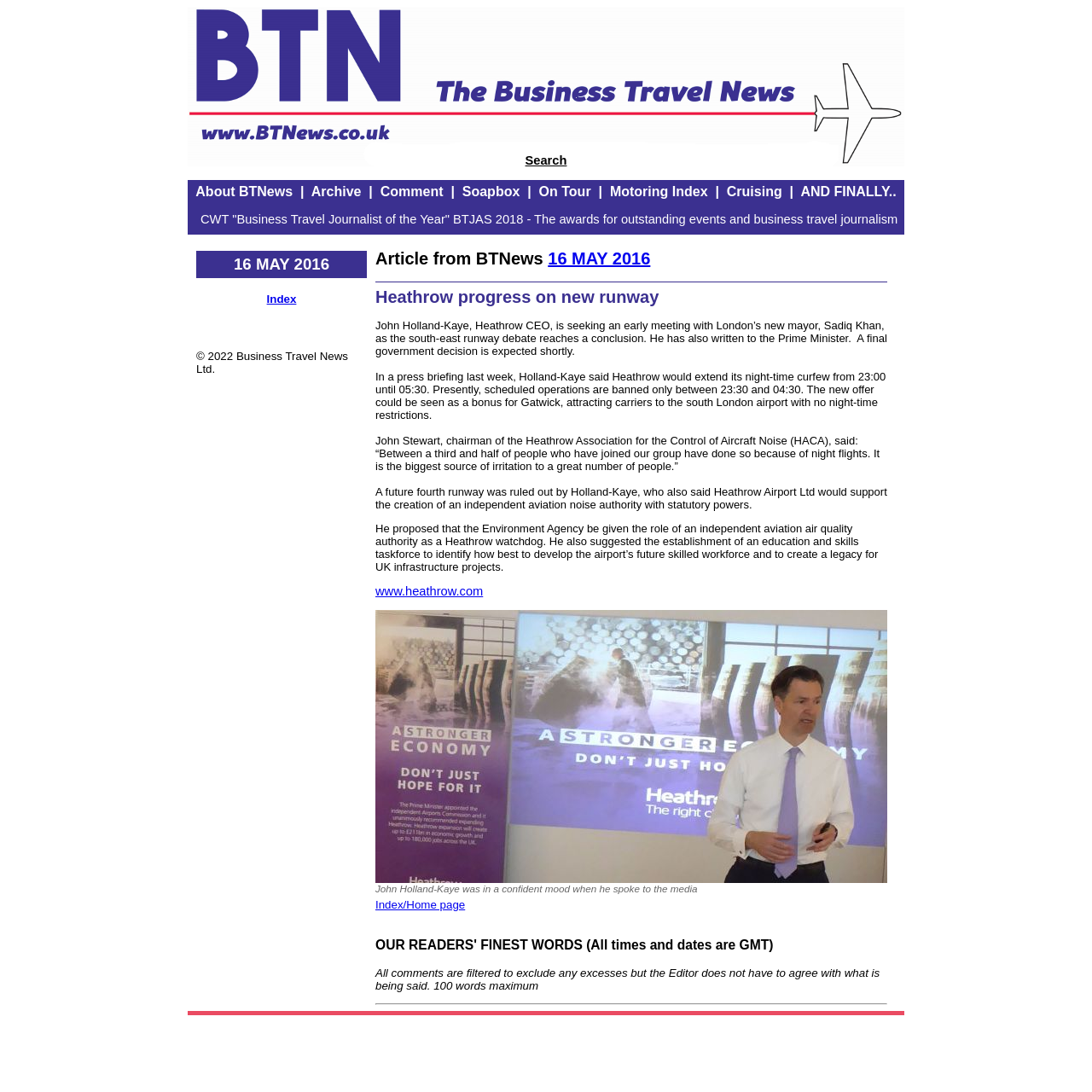Identify the bounding box coordinates of the section that should be clicked to achieve the task described: "Visit the Heathrow website".

[0.344, 0.535, 0.442, 0.548]